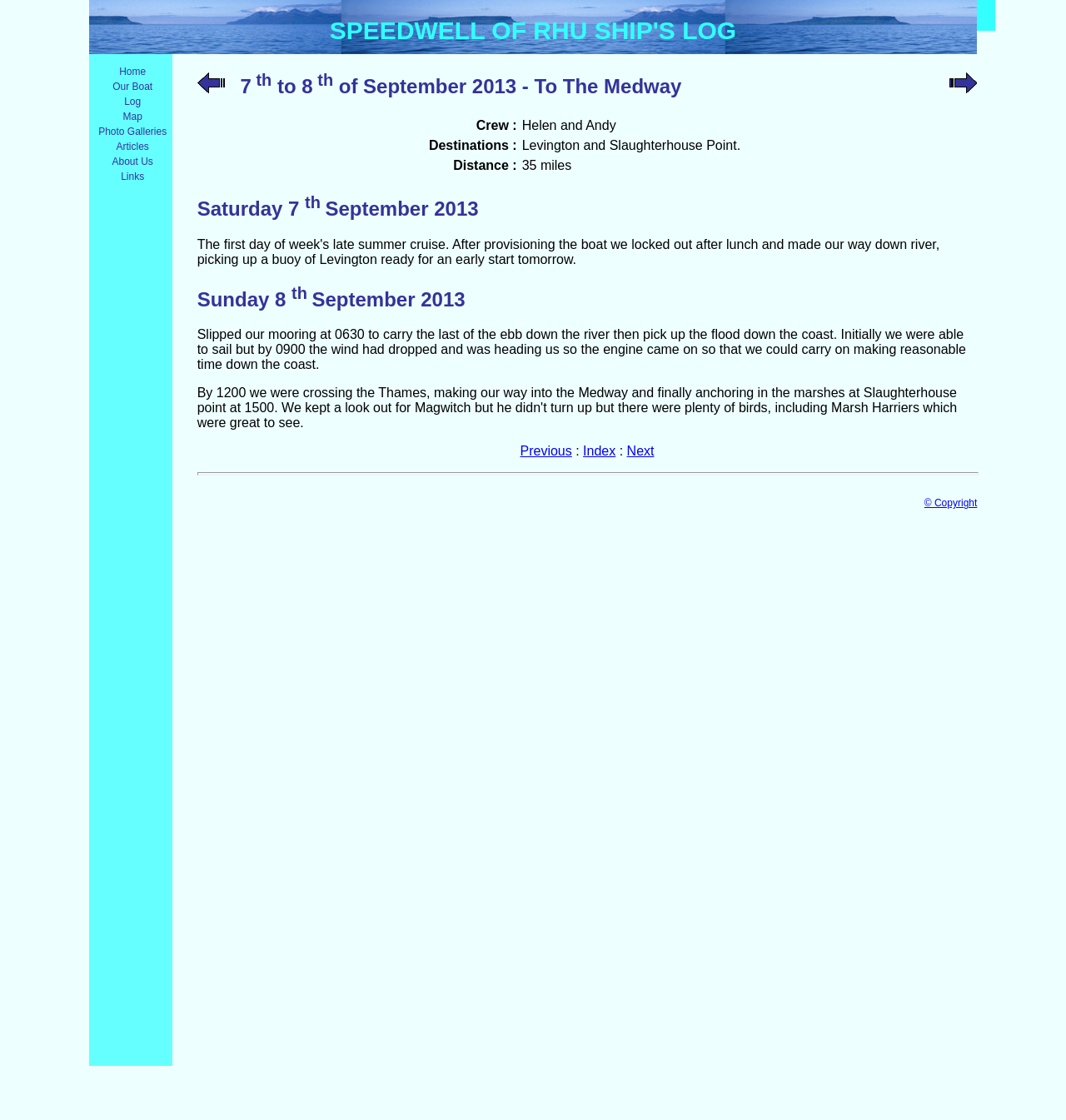Please identify the coordinates of the bounding box for the clickable region that will accomplish this instruction: "Click on Next page".

[0.891, 0.073, 0.917, 0.085]